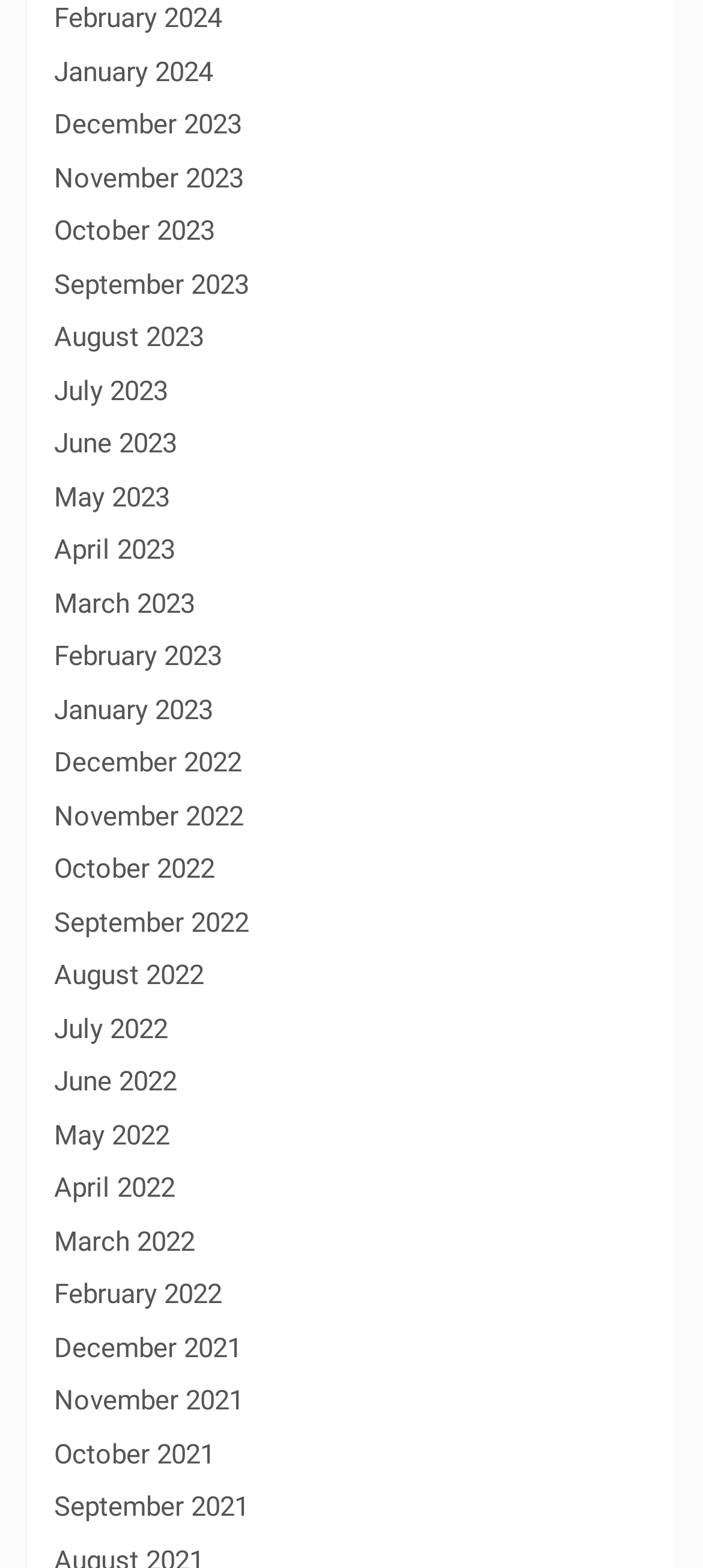Are there any months from 2025?
Use the screenshot to answer the question with a single word or phrase.

No